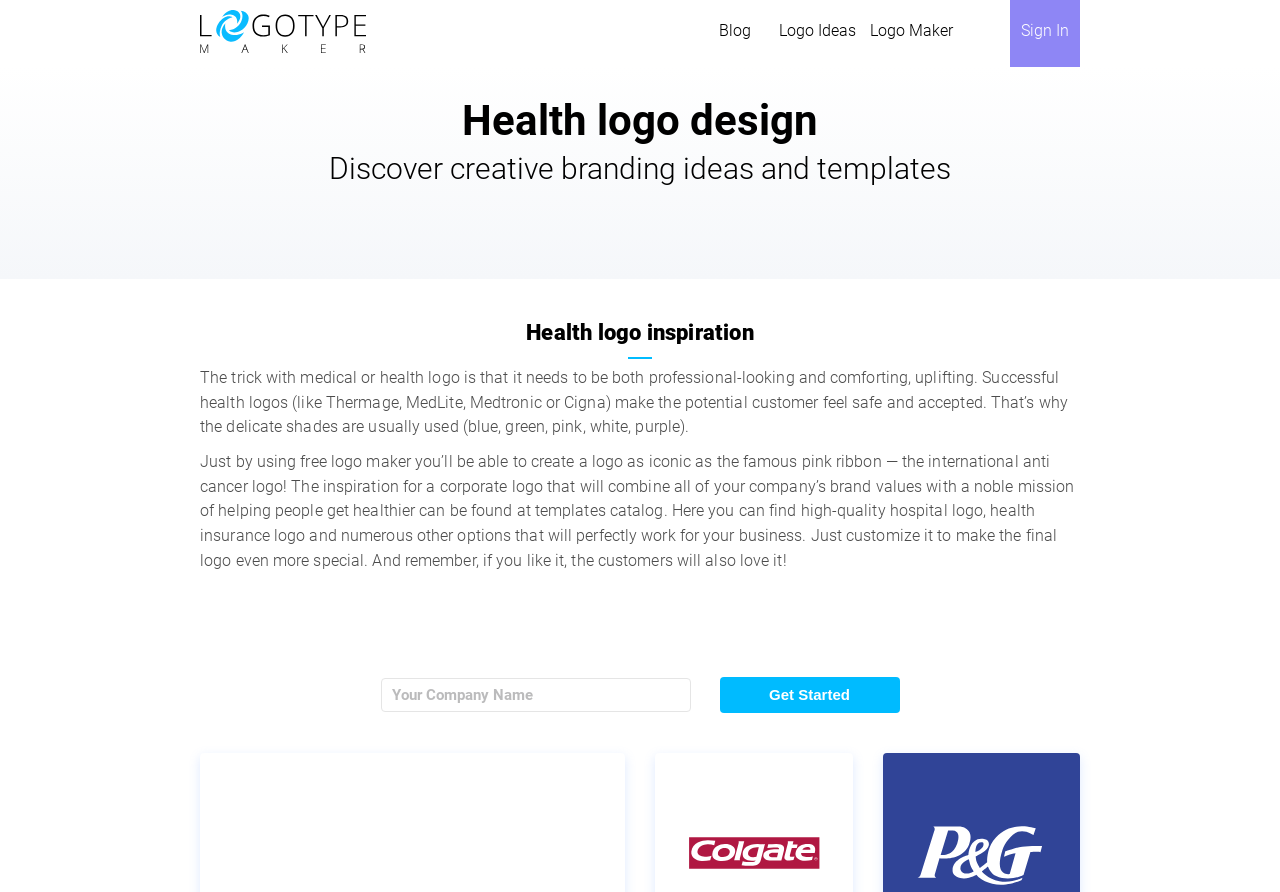What type of logo designs are available on this webpage?
Your answer should be a single word or phrase derived from the screenshot.

Hospital, health insurance, and others